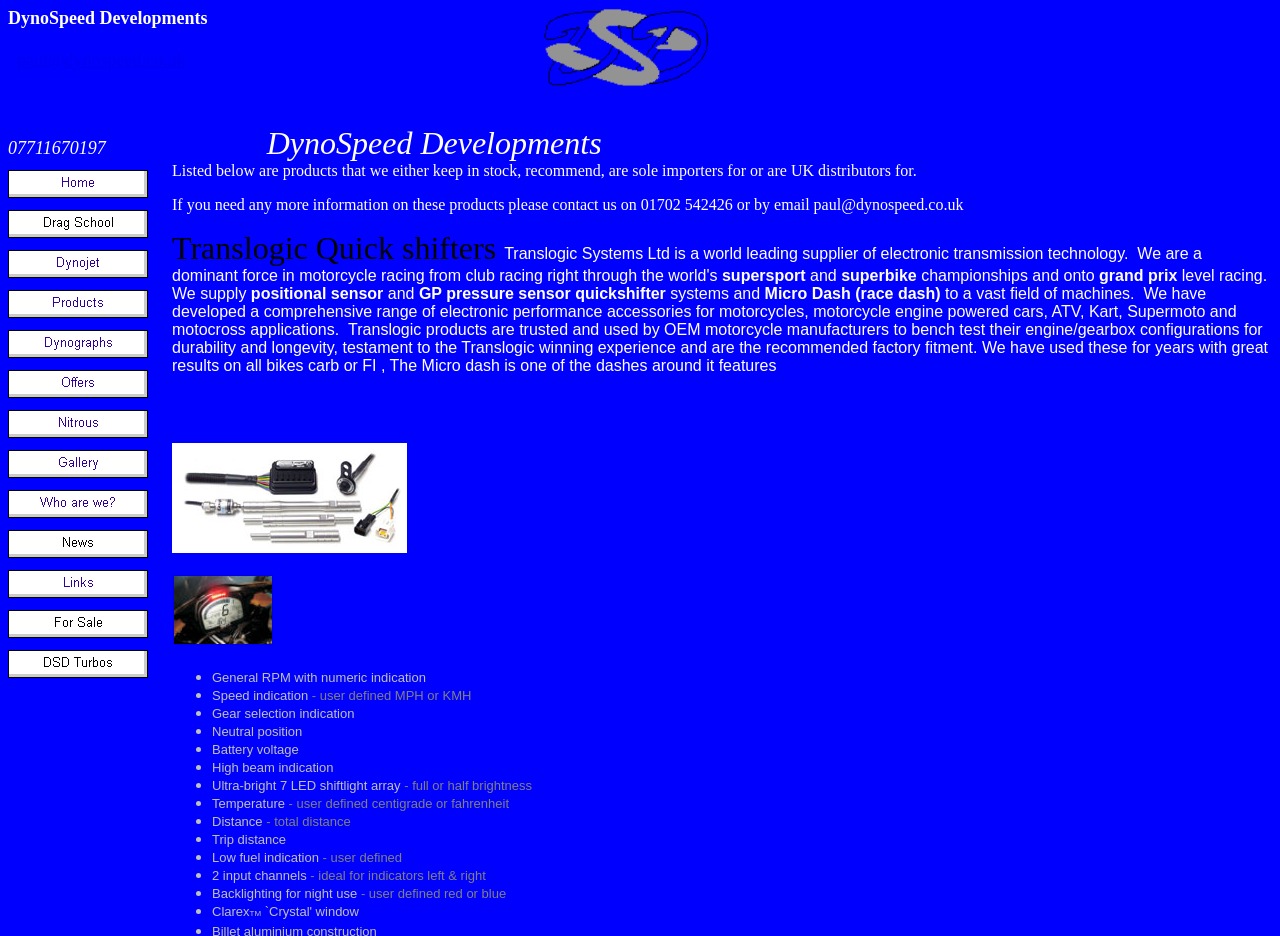Answer succinctly with a single word or phrase:
What is the purpose of the 2 input channels?

ideal for indicators left & right